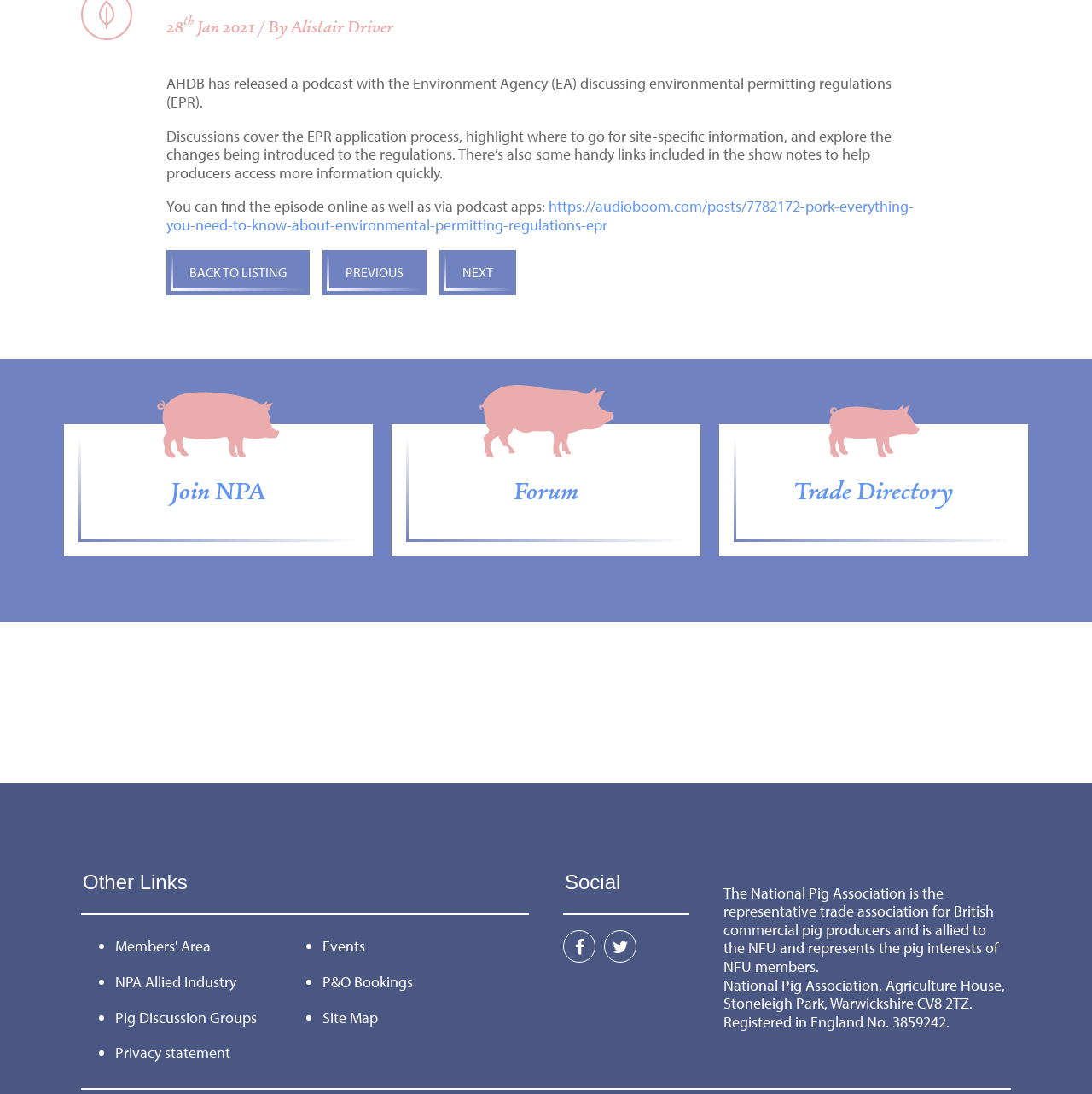Using the format (top-left x, top-left y, bottom-right x, bottom-right y), provide the bounding box coordinates for the described UI element. All values should be floating point numbers between 0 and 1: Back to Listing

[0.152, 0.228, 0.284, 0.27]